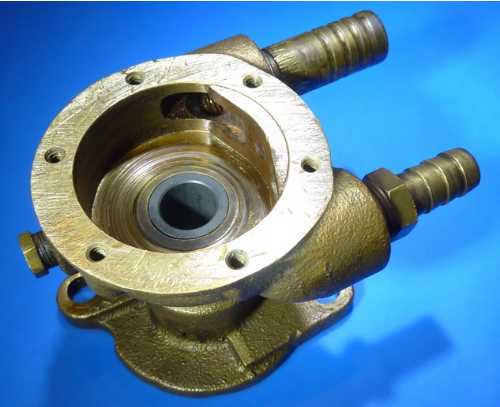Give an elaborate caption for the image.

The image depicts a brass casting that has undergone significant preparation for the installation of new bushings and seals. The casting features a smooth inner diameter, indicative of careful cleaning and maintenance, ready to accommodate a graphite or carbon bushing. Two threaded hydraulic connections are visible on either side, suggesting the component's role in a mechanical or hydraulic system. The metallic surface has a polished finish, contrasting against a vibrant blue background that enhances the overall visibility of its details. This component is crucial for ensuring proper alignment and sealing within its assembly, hinting at its use in machinery where fluid dynamics are essential.